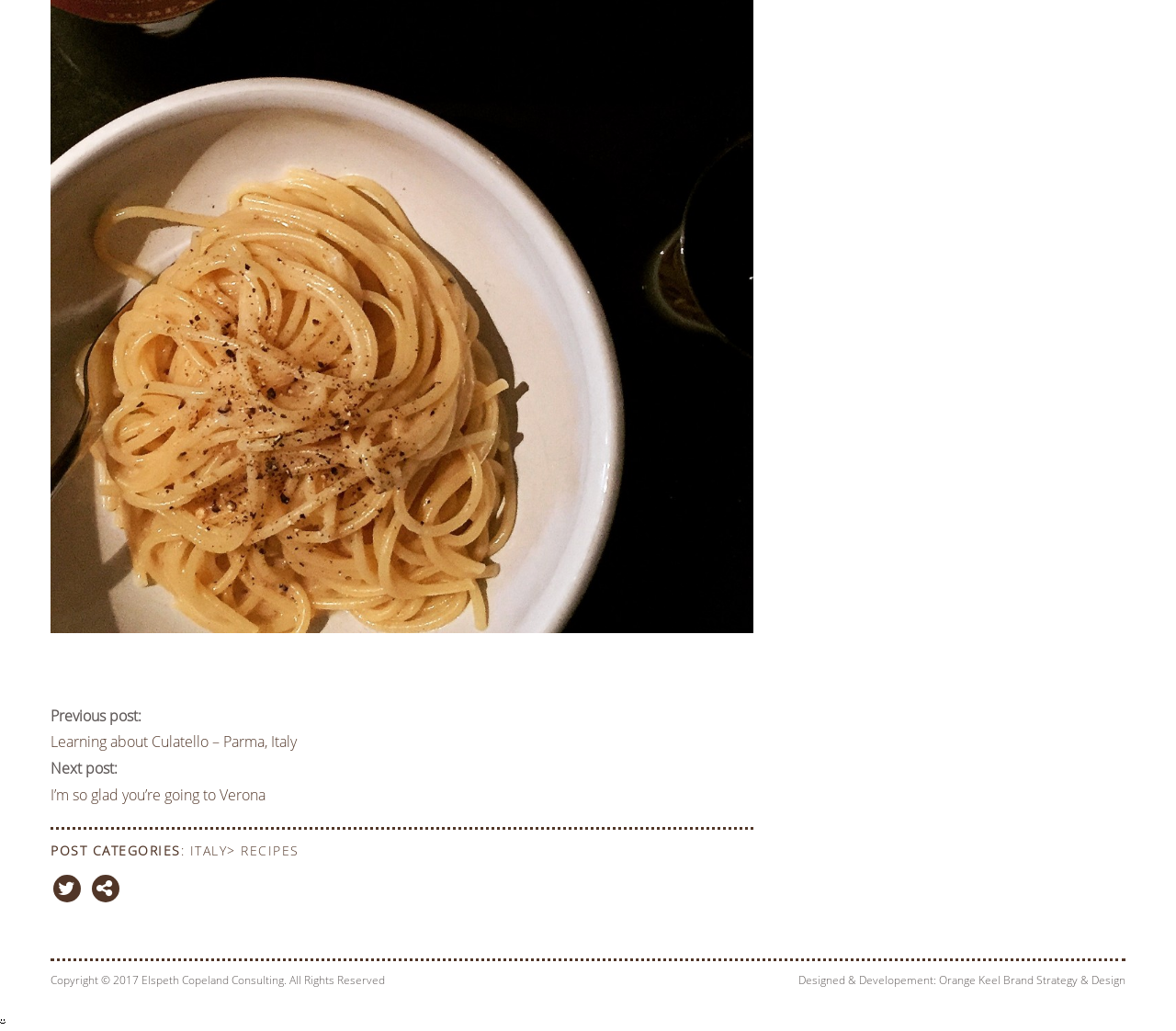What is the next post about?
Using the image, elaborate on the answer with as much detail as possible.

I found the link 'I’m so glad you’re going to Verona' which is labeled as 'Next post:', so I assume it's about Verona.